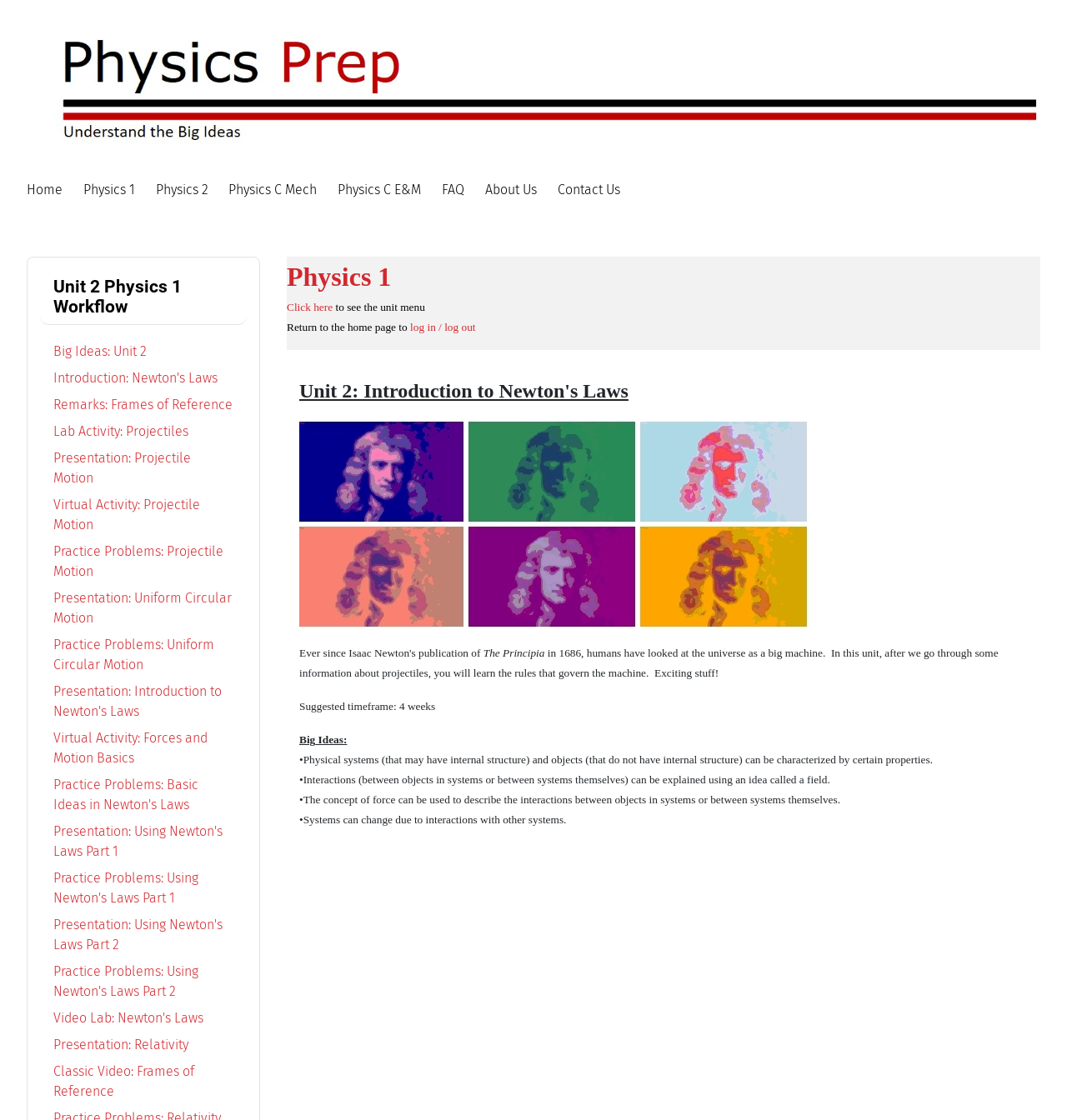What is the name of the current unit?
From the image, provide a succinct answer in one word or a short phrase.

Unit 2